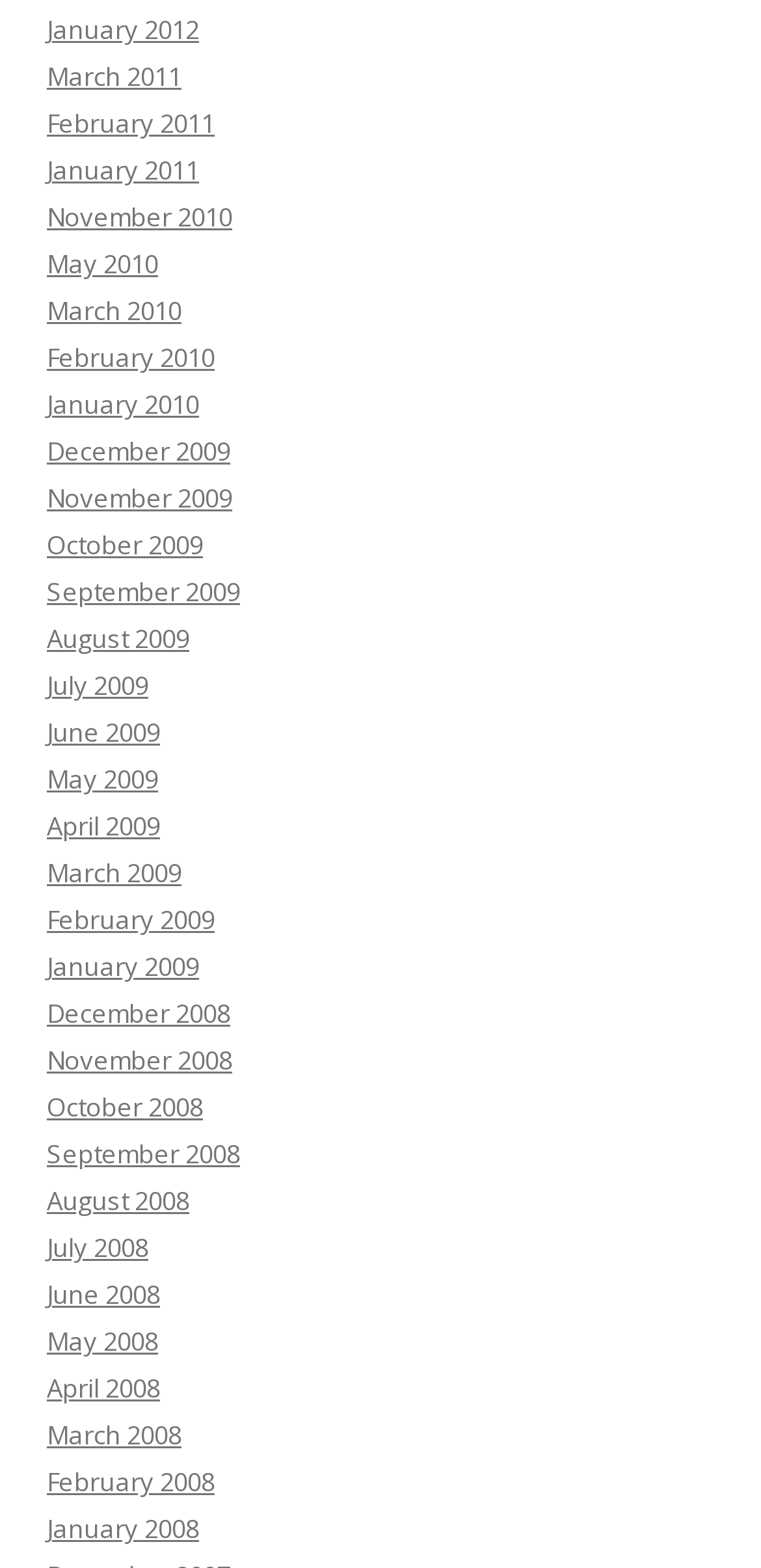Pinpoint the bounding box coordinates of the area that should be clicked to complete the following instruction: "Browse March 2011 posts". The coordinates must be given as four float numbers between 0 and 1, i.e., [left, top, right, bottom].

[0.062, 0.038, 0.238, 0.06]